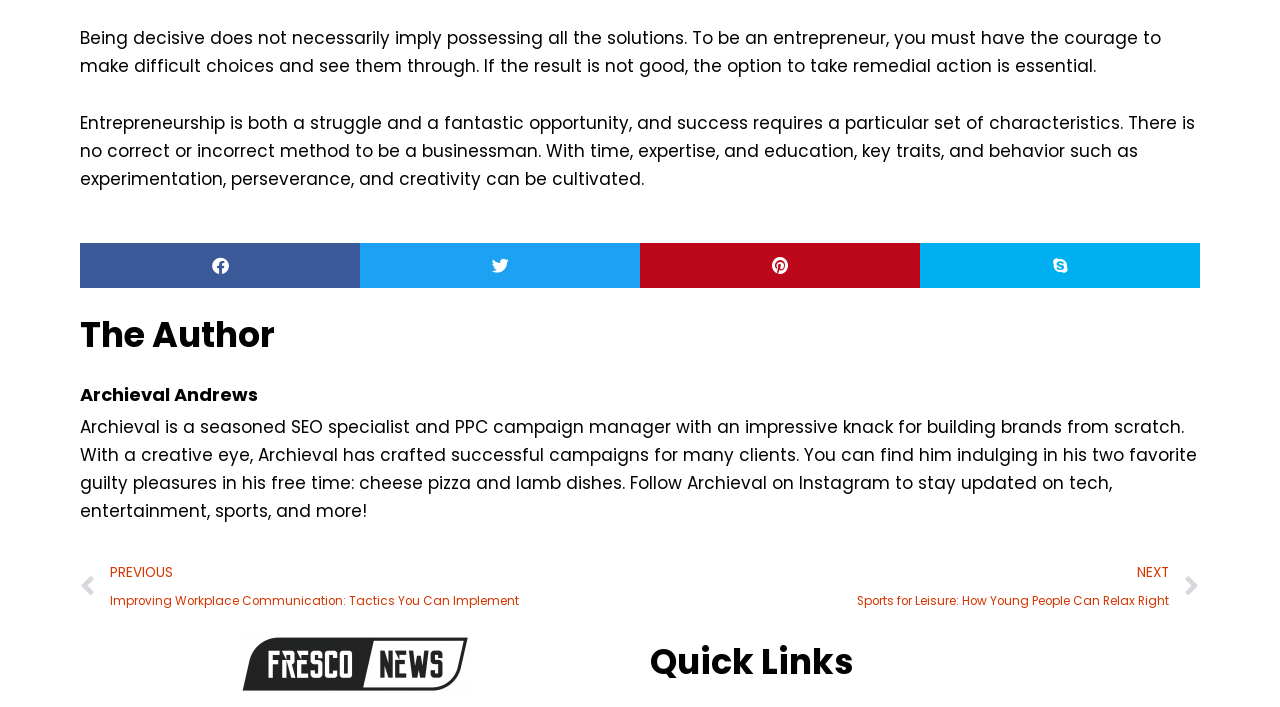What are the social media platforms available for sharing?
Respond to the question with a well-detailed and thorough answer.

The social media platforms available for sharing can be found in the buttons with the text 'Share on ...'. There are four buttons with the text 'Share on facebook', 'Share on twitter', 'Share on pinterest', and 'Share on skype', which indicates that these four platforms are available for sharing.